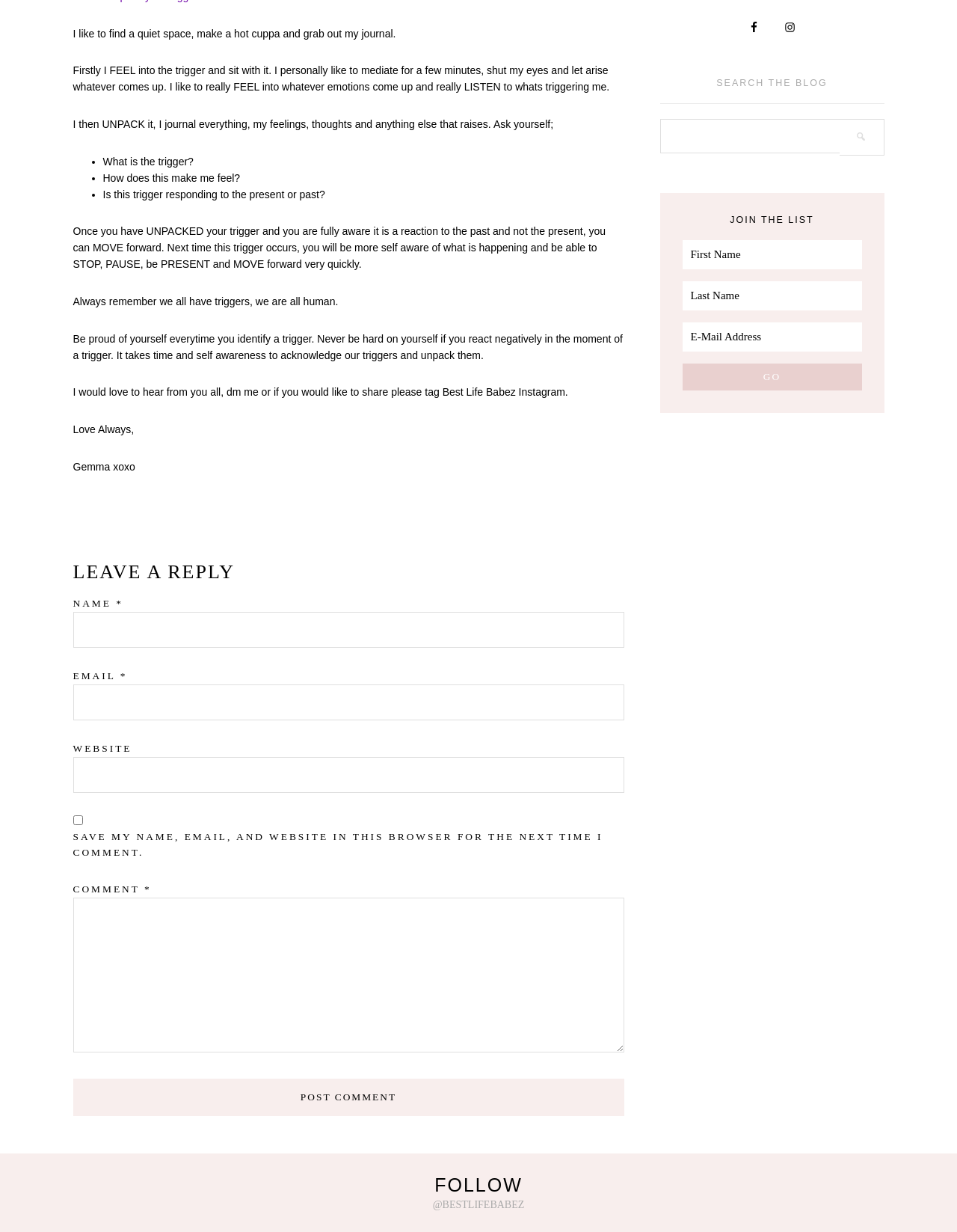Identify the bounding box coordinates for the element you need to click to achieve the following task: "Join the list". Provide the bounding box coordinates as four float numbers between 0 and 1, in the form [left, top, right, bottom].

[0.713, 0.175, 0.9, 0.183]